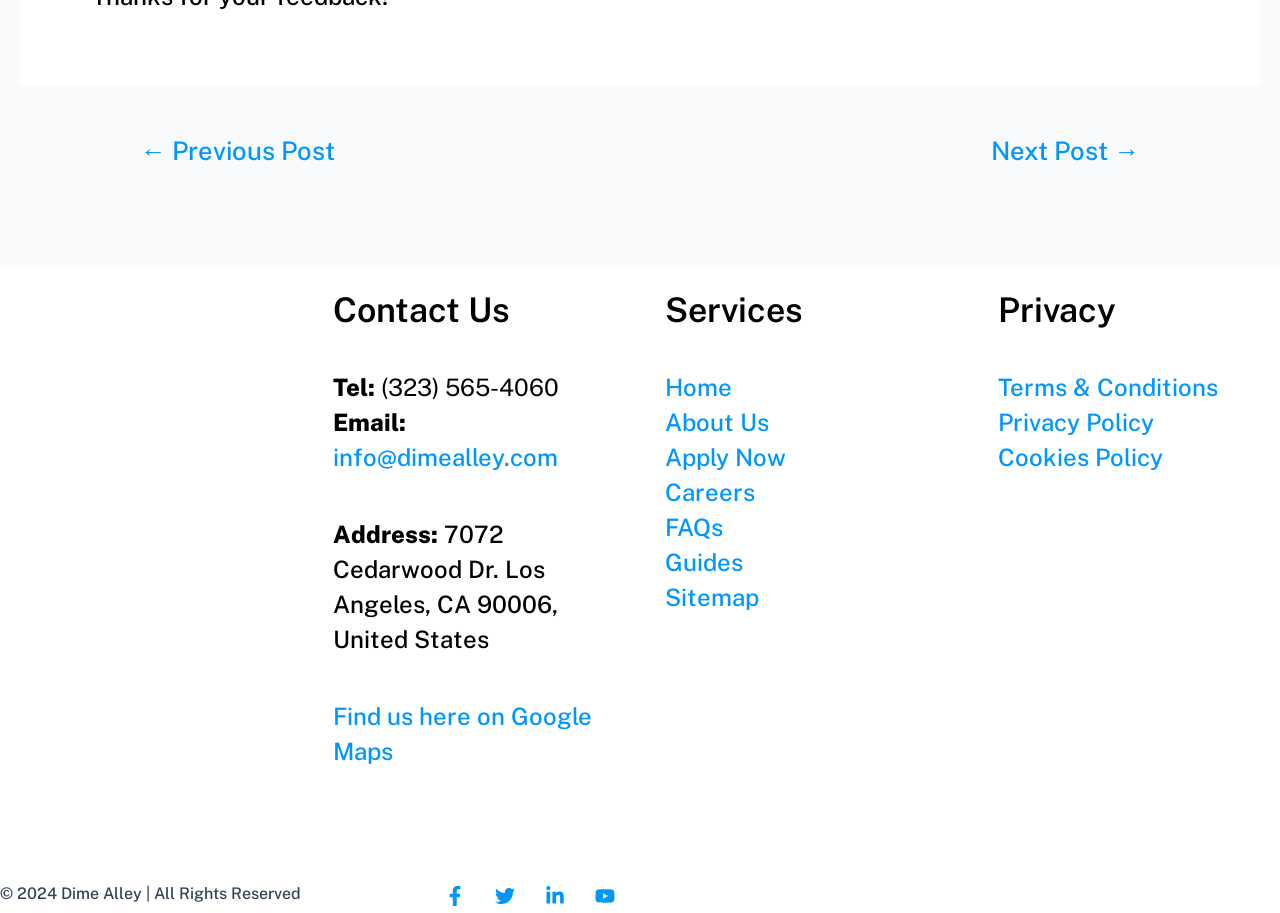Indicate the bounding box coordinates of the clickable region to achieve the following instruction: "View services."

[0.52, 0.405, 0.74, 0.674]